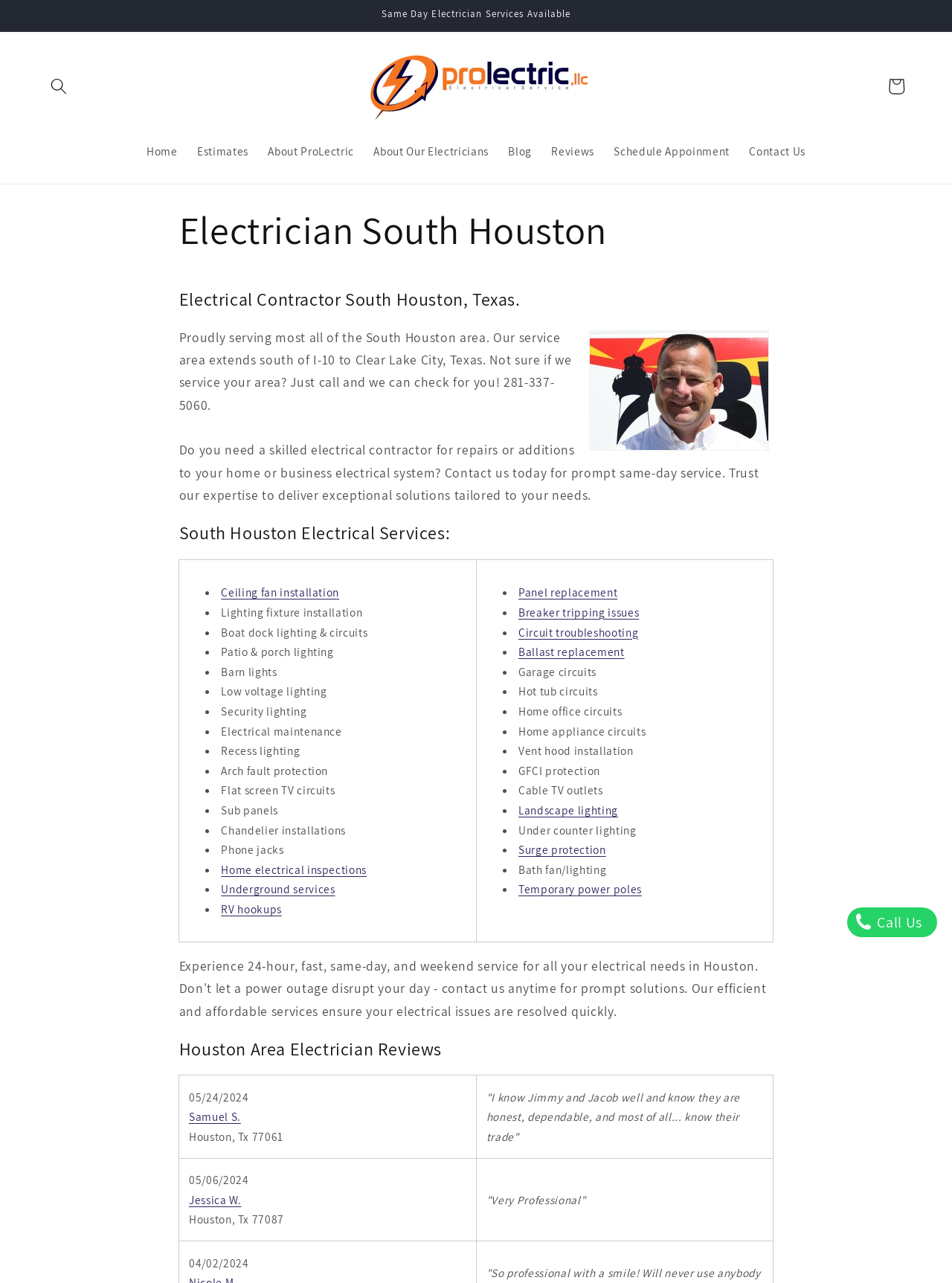Kindly determine the bounding box coordinates of the area that needs to be clicked to fulfill this instruction: "Learn more about 'Ceiling fan installation'".

[0.232, 0.456, 0.356, 0.467]